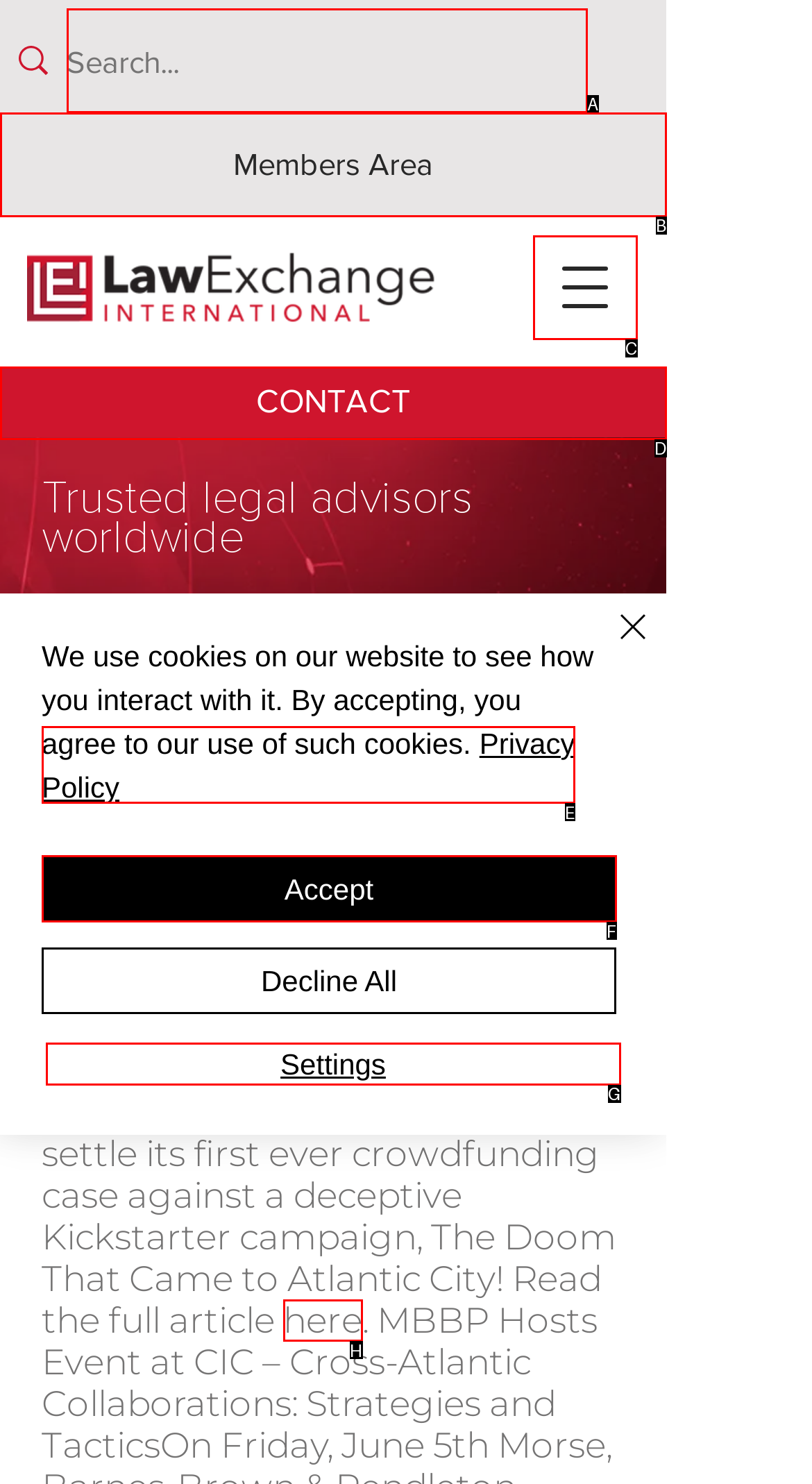Find the option that matches this description: Settings
Provide the matching option's letter directly.

G